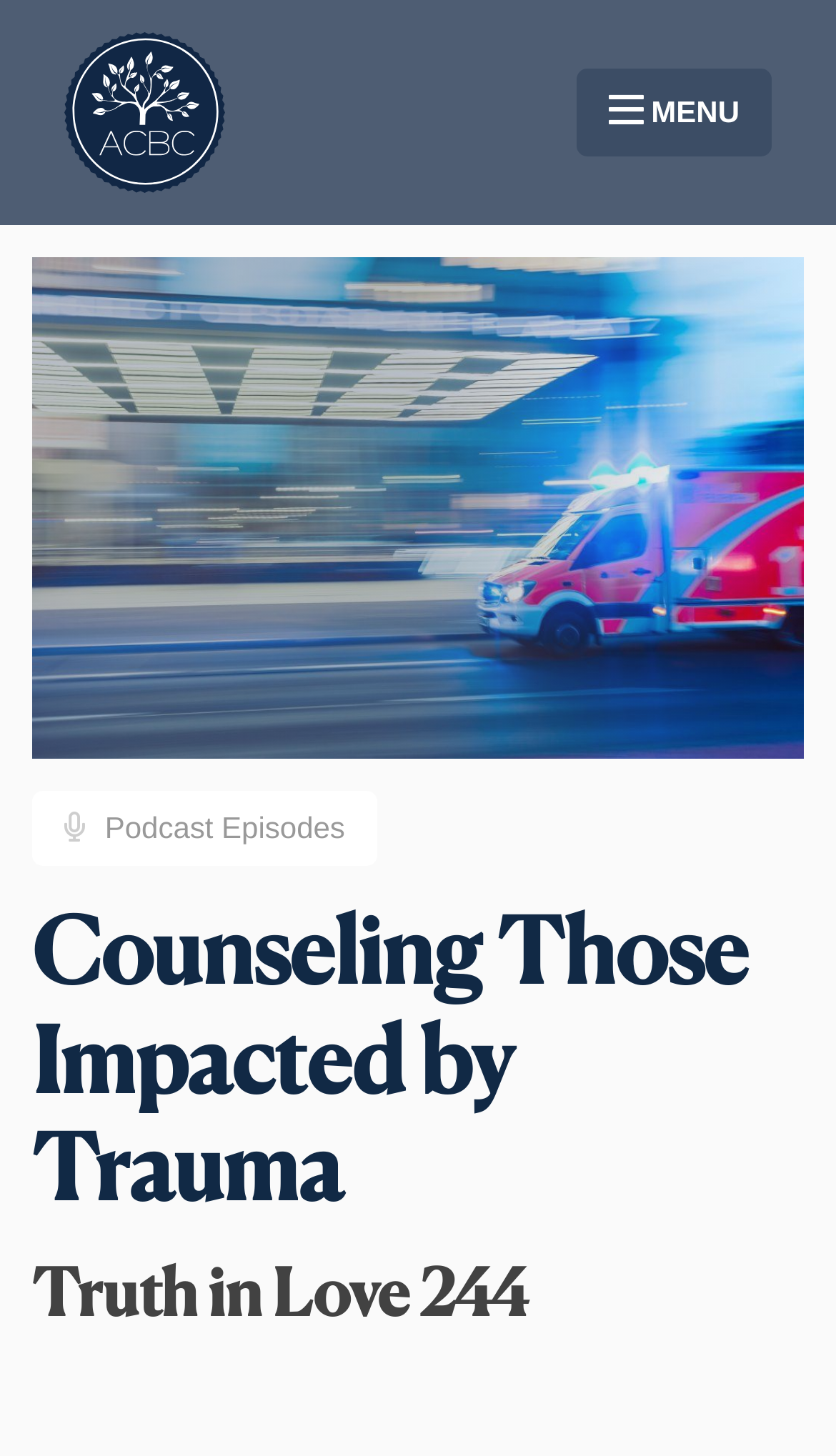Detail the features and information presented on the webpage.

The webpage is about counseling those impacted by trauma, with a focus on biblical counseling. At the top left corner, there is a logo of the Association of Certified Biblical Counselors (ACBC). To the right of the logo, there is a menu button with the text "MENU". 

Below the menu button, there is a large image that spans almost the entire width of the page. 

On the top left side of the page, there is a link to podcast episodes. 

The main content of the page is divided into two sections, with the first section titled "Counseling Those Impacted by Trauma" and the second section titled "Truth in Love 244". The title "Counseling Those Impacted by Trauma" is located above the title "Truth in Love 244".